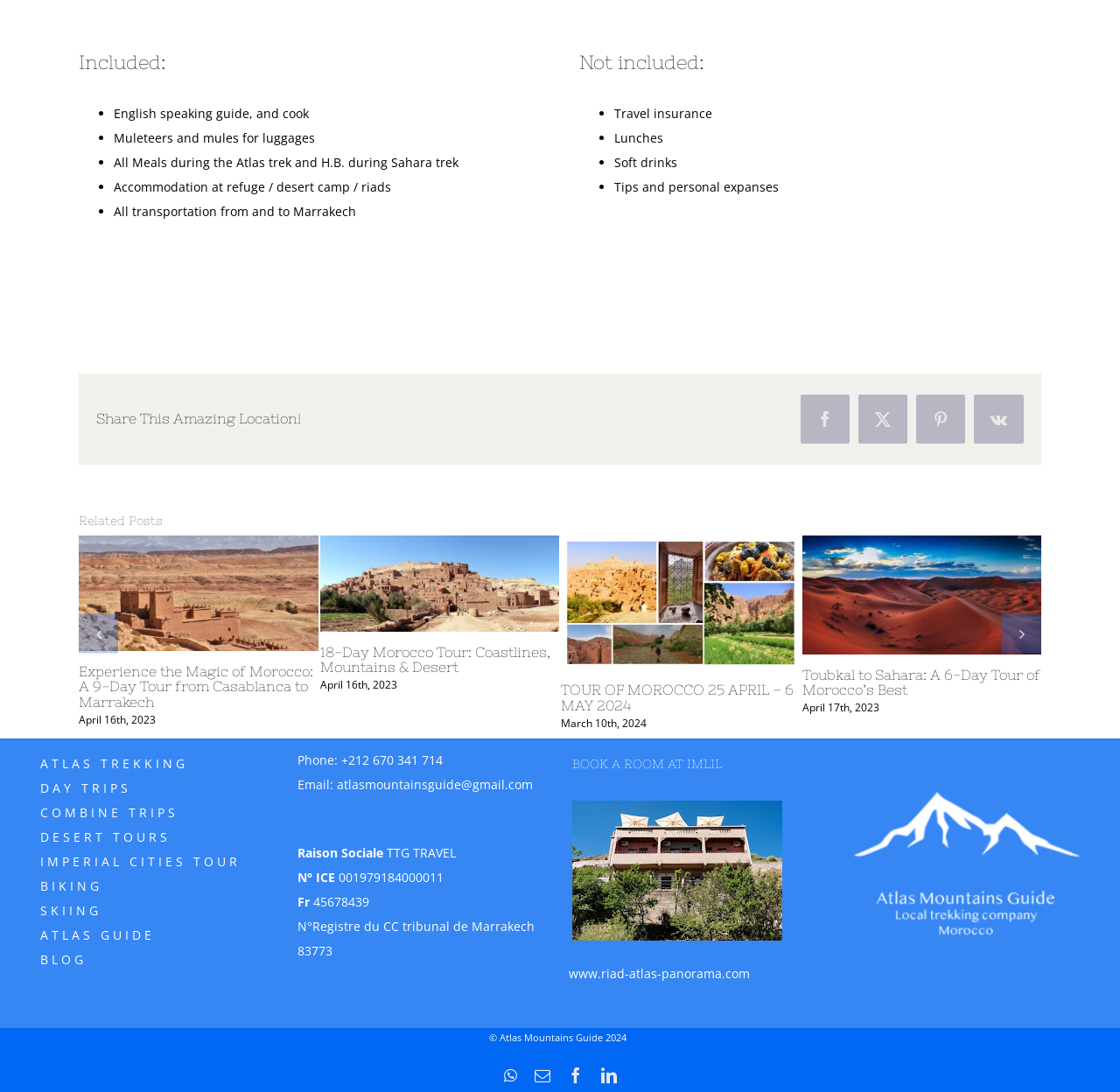Kindly determine the bounding box coordinates for the clickable area to achieve the given instruction: "Sign up for the newsletter".

None